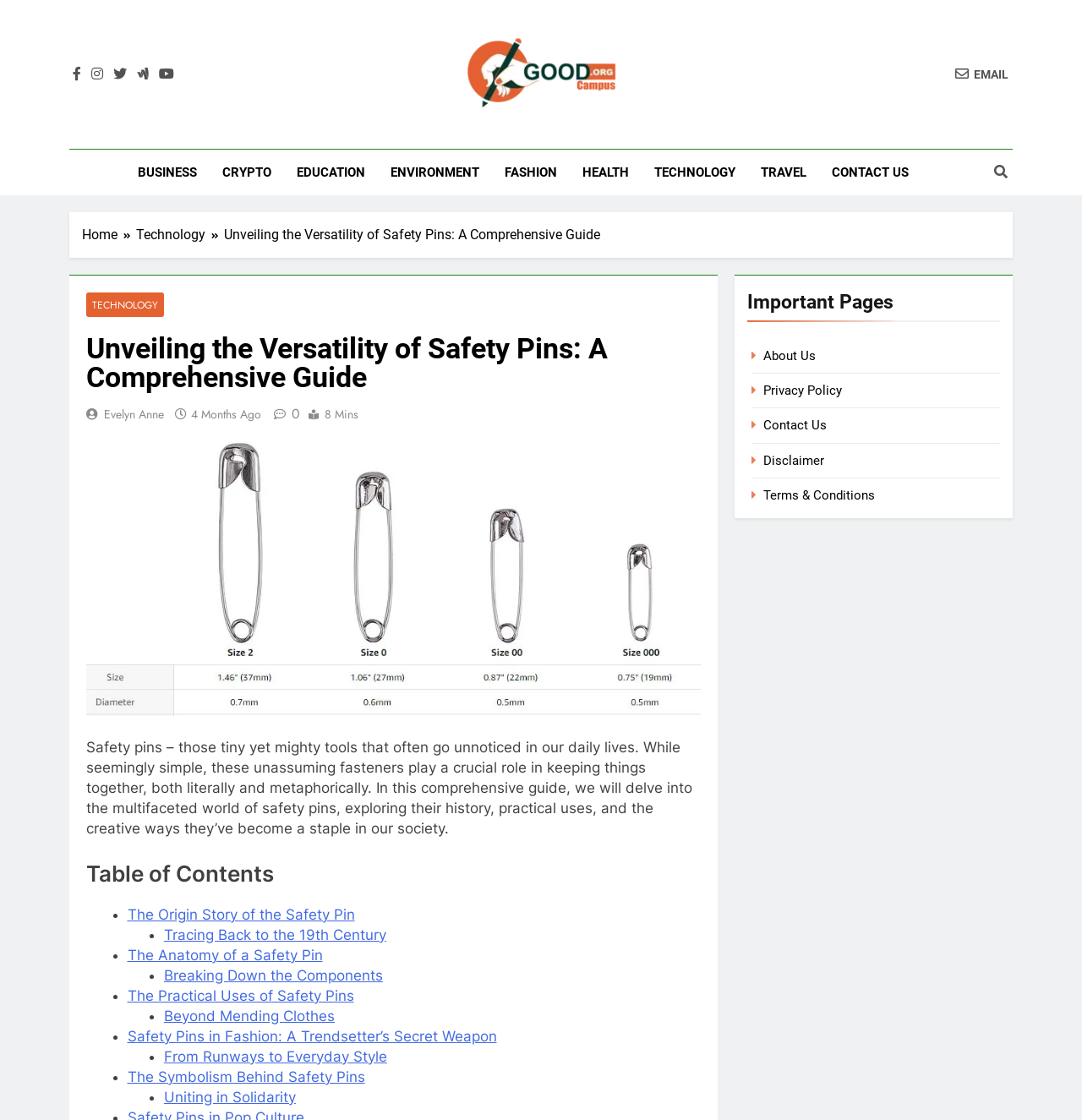Locate the bounding box coordinates of the clickable area needed to fulfill the instruction: "Explore the Origin Story of the Safety Pin".

[0.118, 0.809, 0.328, 0.824]